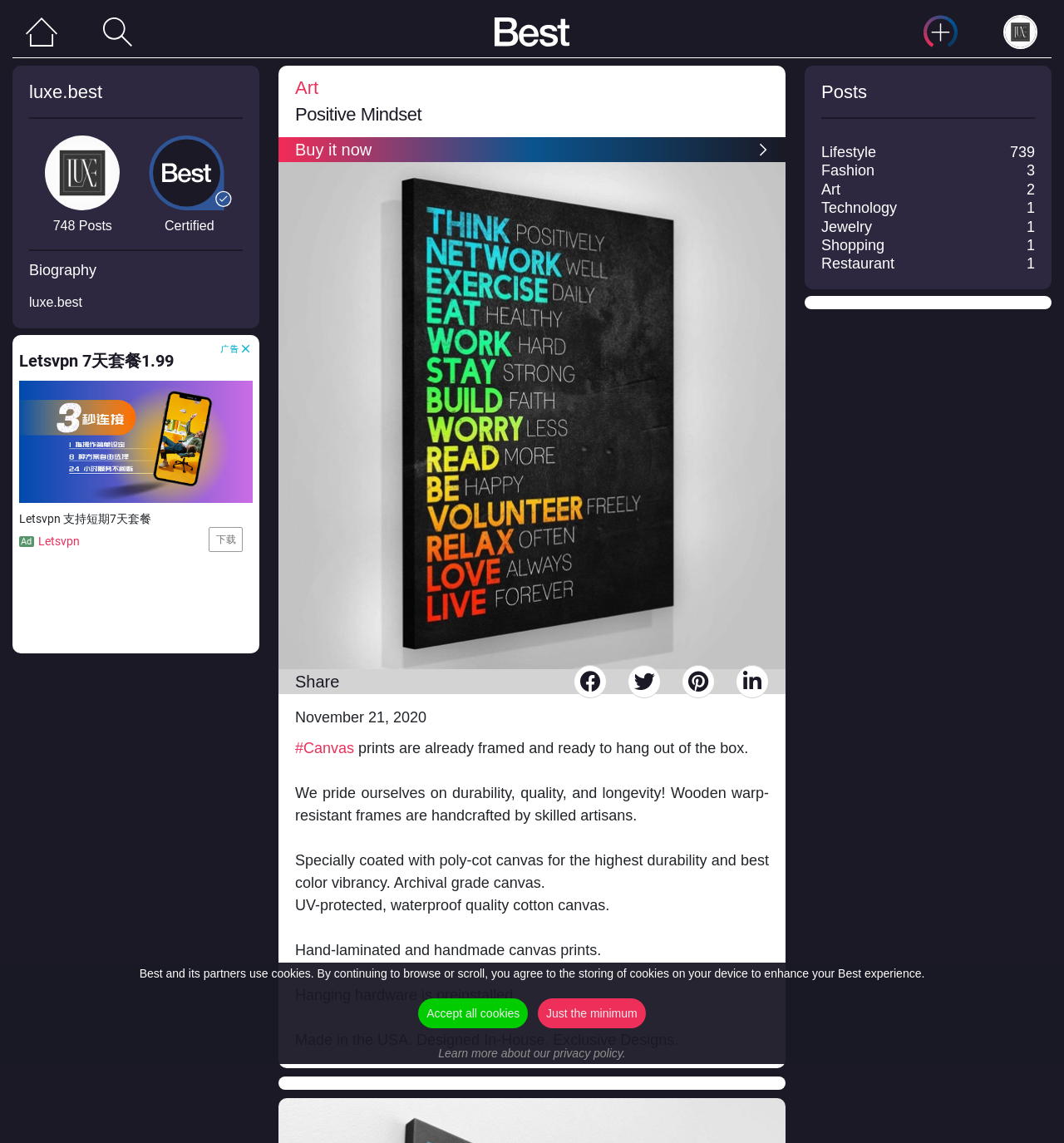Find the bounding box coordinates of the element to click in order to complete the given instruction: "read about Betyna Bock."

None